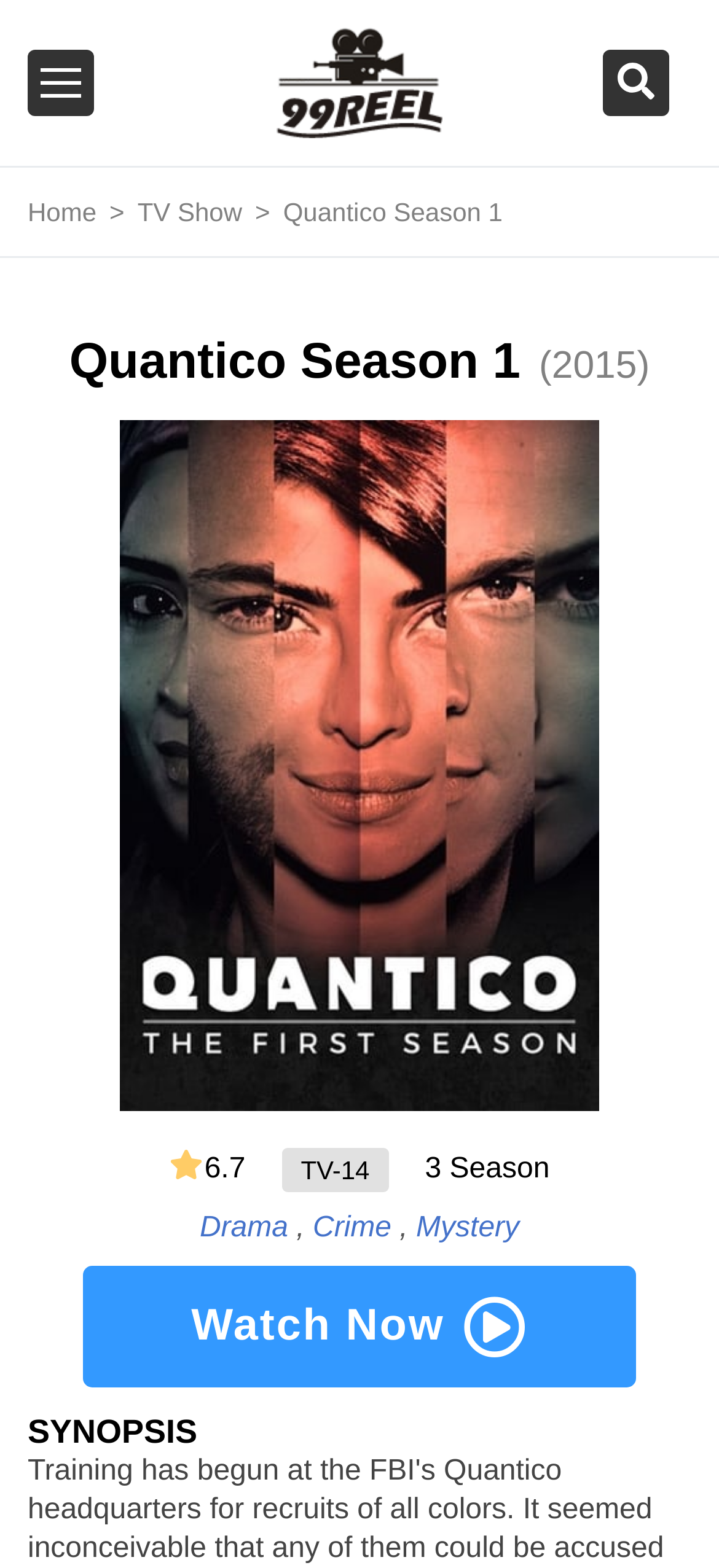Mark the bounding box of the element that matches the following description: "parent_node: 99Reel".

[0.838, 0.032, 0.931, 0.074]